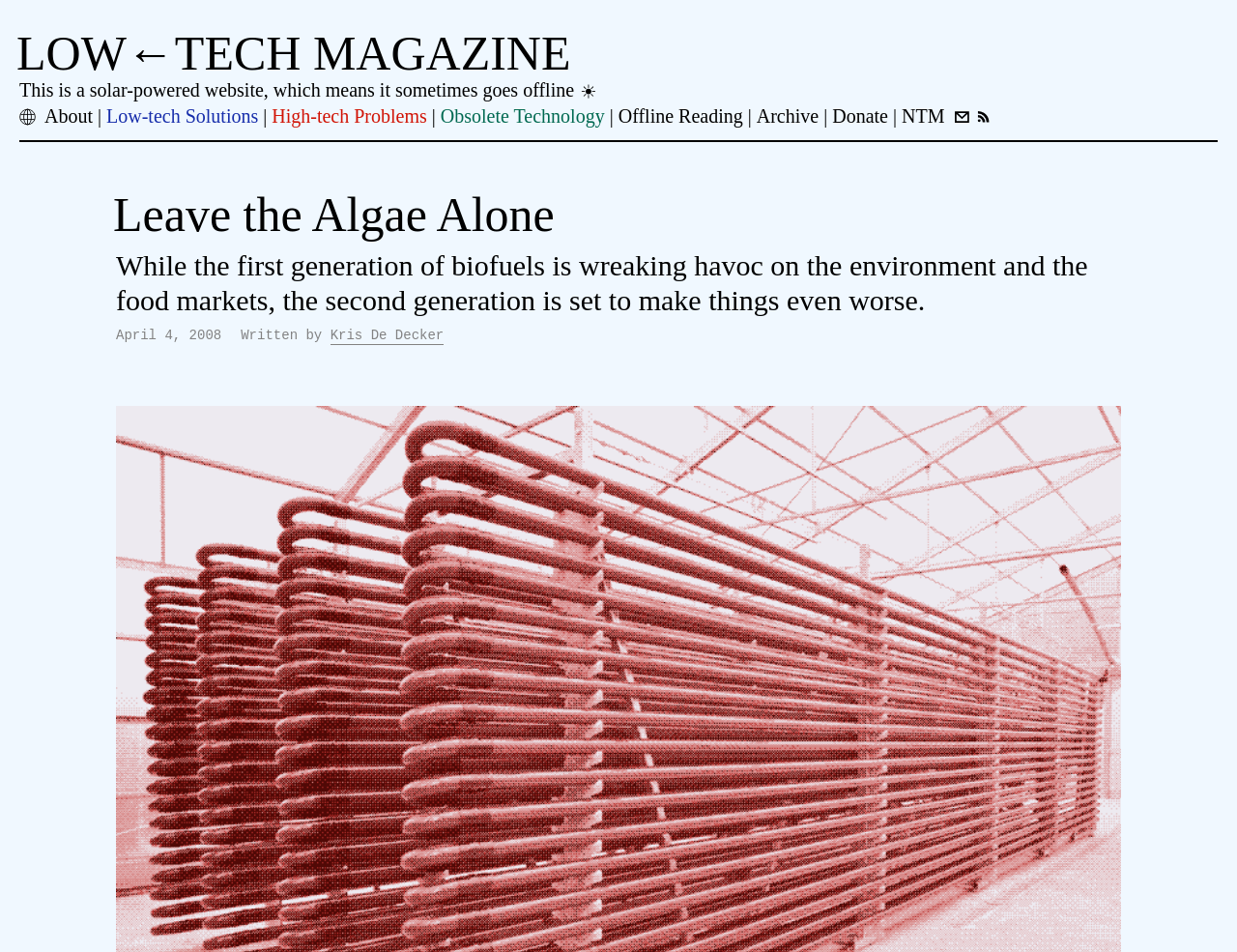Extract the bounding box coordinates for the HTML element that matches this description: "NTM". The coordinates should be four float numbers between 0 and 1, i.e., [left, top, right, bottom].

[0.729, 0.107, 0.764, 0.137]